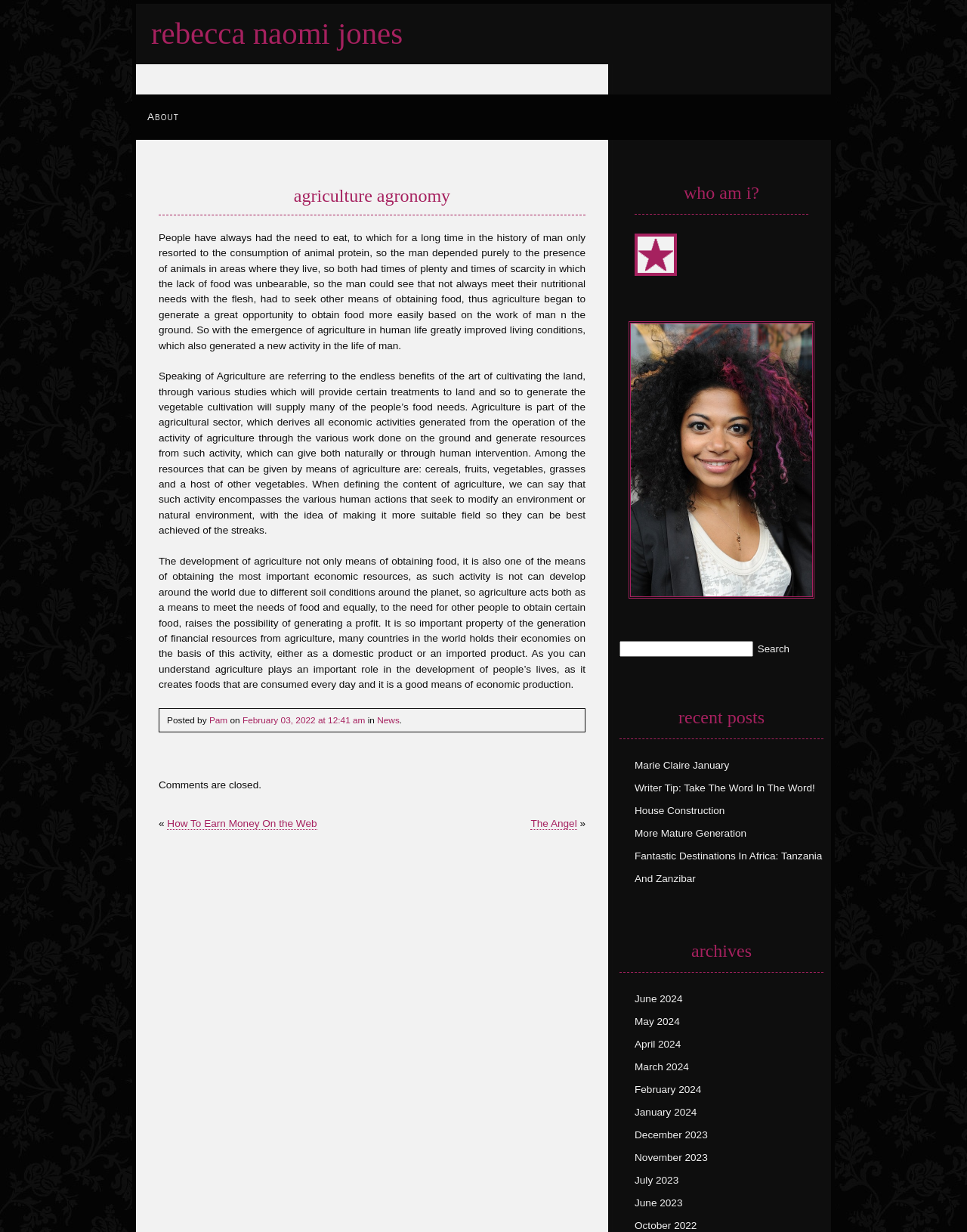Specify the bounding box coordinates (top-left x, top-left y, bottom-right x, bottom-right y) of the UI element in the screenshot that matches this description: About

[0.141, 0.077, 0.197, 0.113]